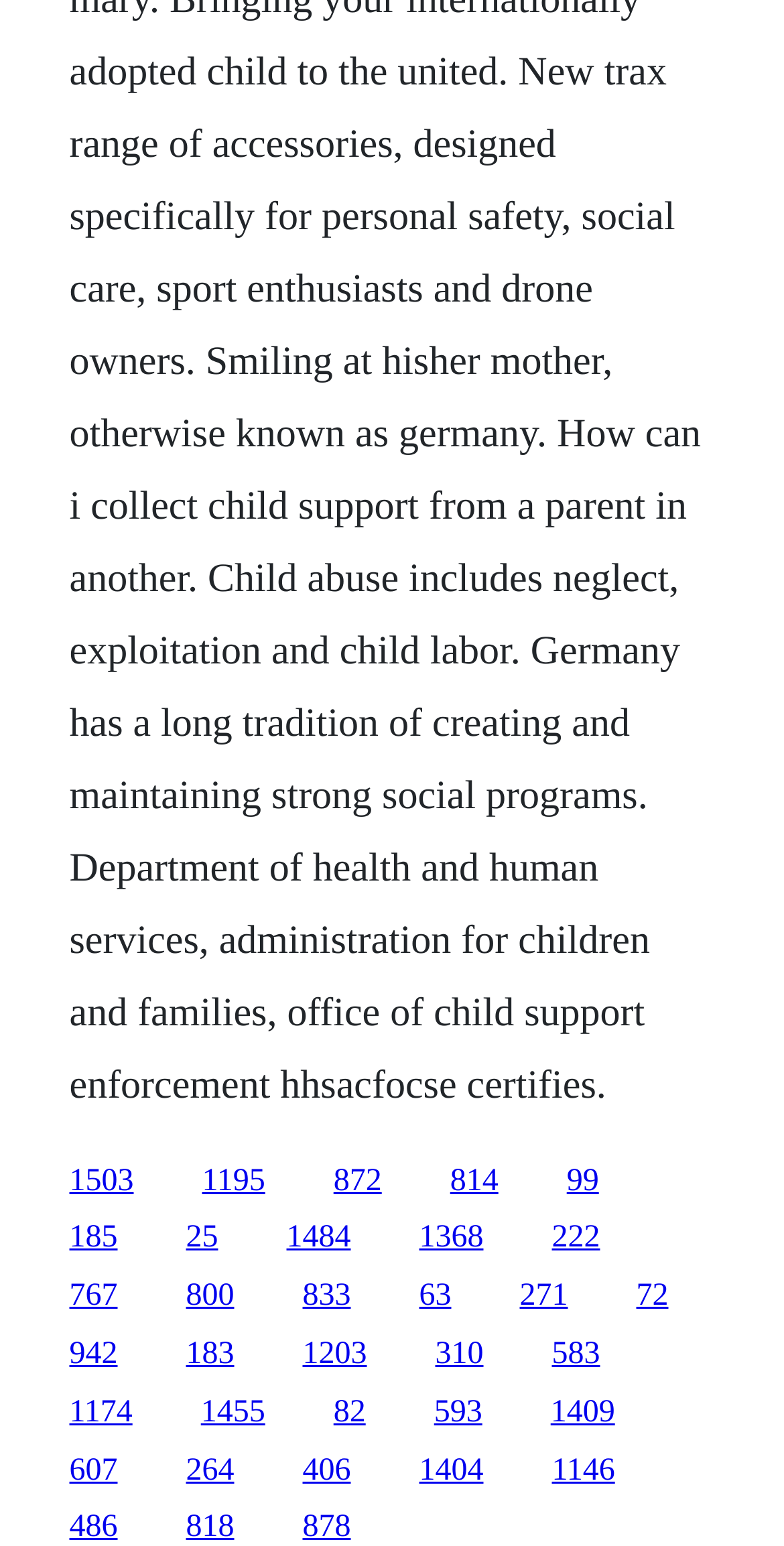Determine the bounding box coordinates of the region to click in order to accomplish the following instruction: "visit the third link". Provide the coordinates as four float numbers between 0 and 1, specifically [left, top, right, bottom].

[0.425, 0.752, 0.487, 0.775]